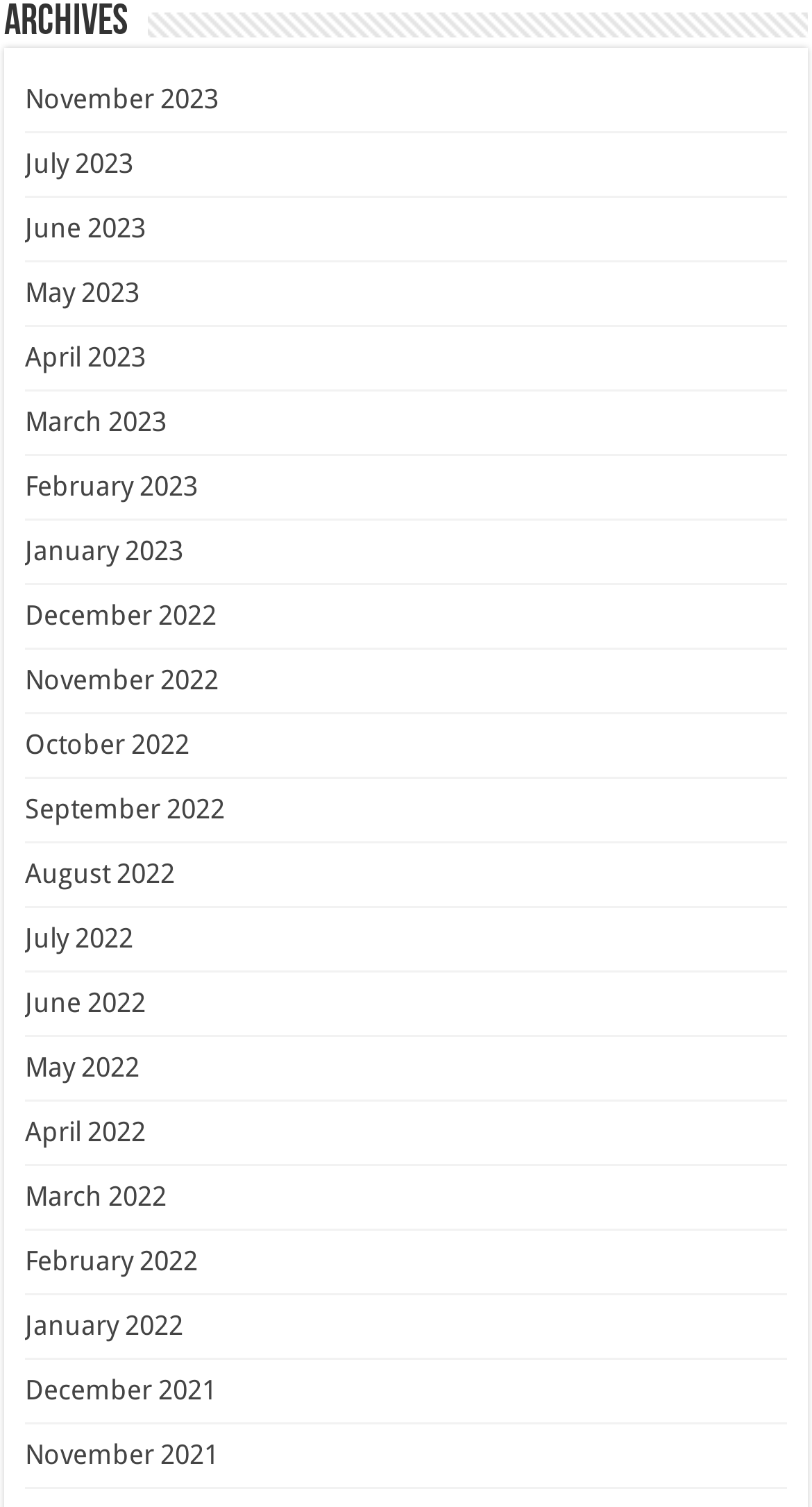What is the earliest month listed?
Answer the question with a detailed explanation, including all necessary information.

I looked at the list of links and found the earliest month listed, which is December 2021.